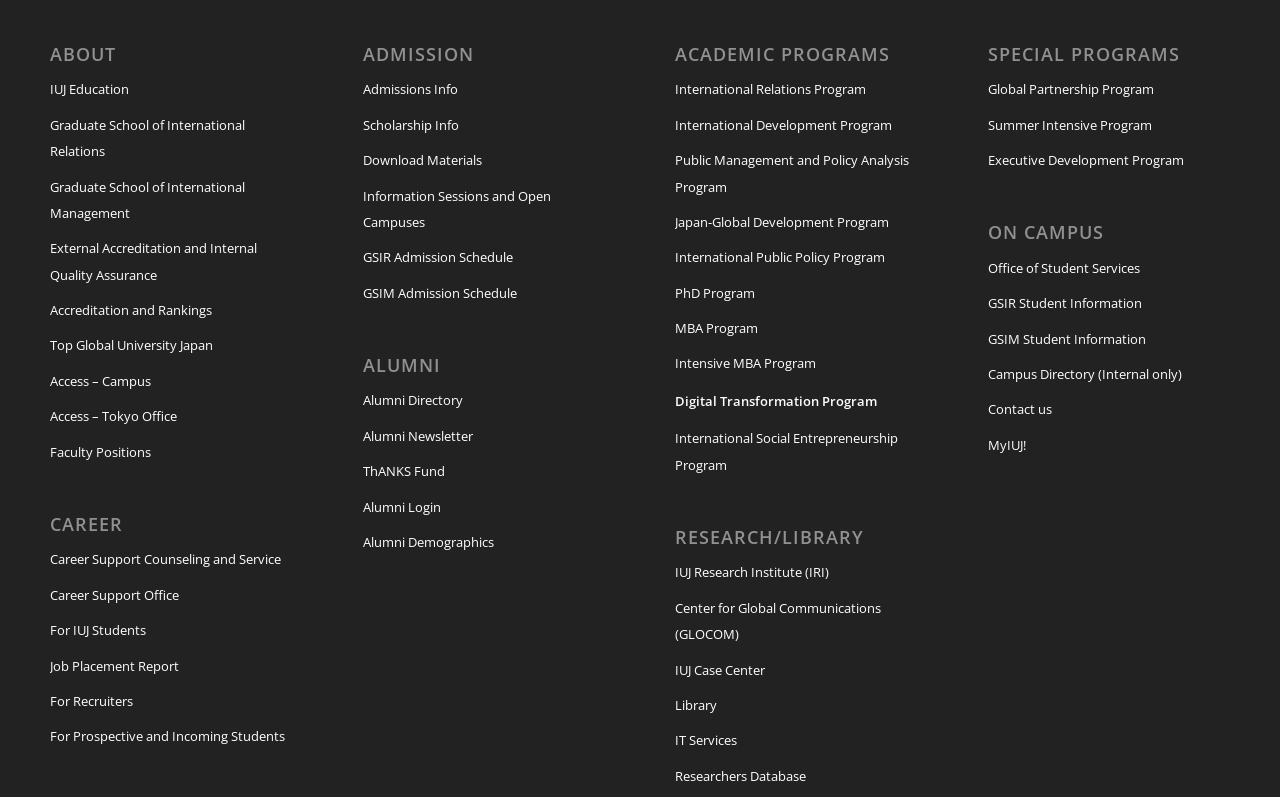Please identify the coordinates of the bounding box that should be clicked to fulfill this instruction: "Get Admissions Info".

[0.283, 0.091, 0.472, 0.135]